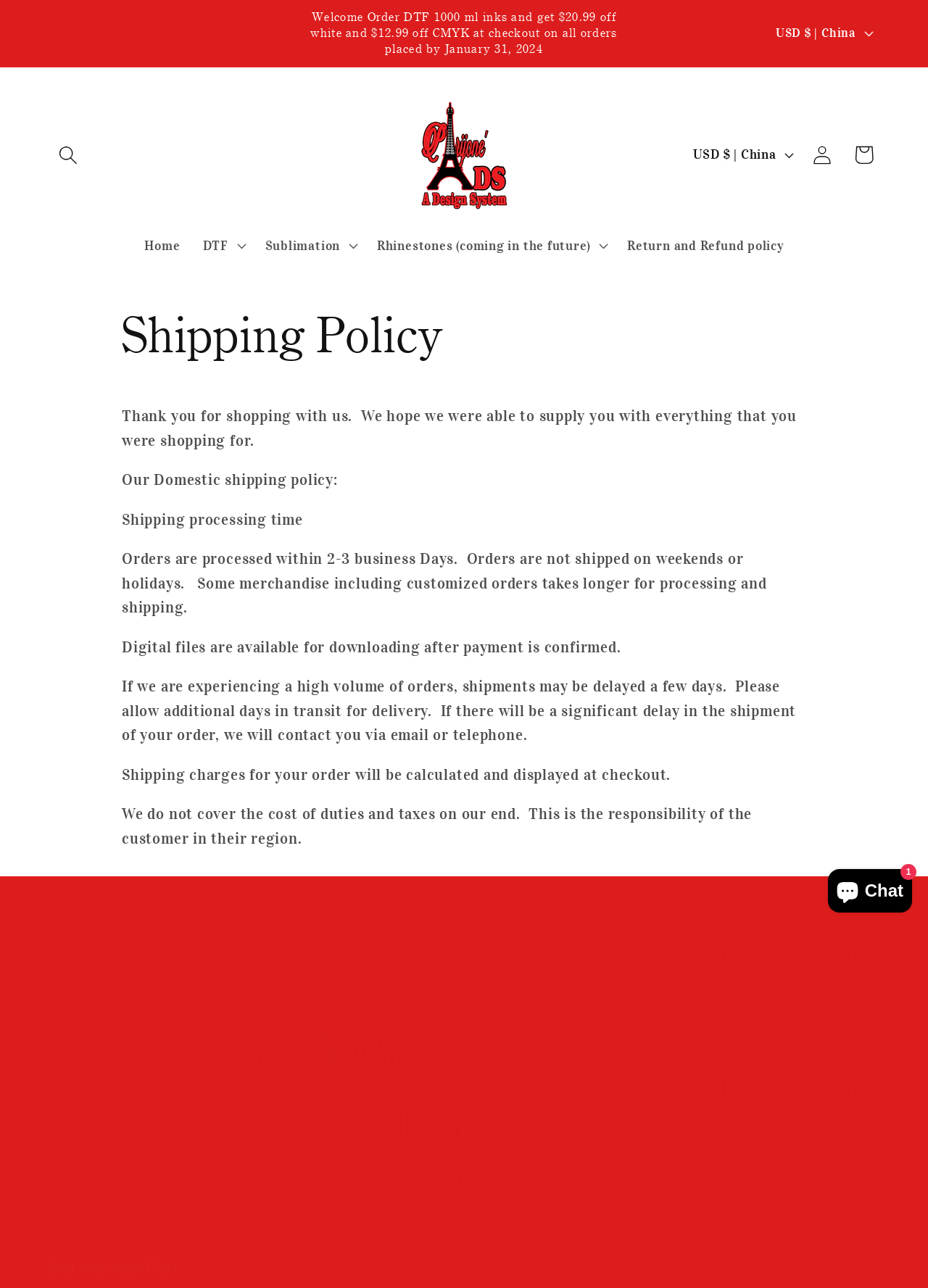Highlight the bounding box coordinates of the region I should click on to meet the following instruction: "Open chat window".

[0.892, 0.675, 0.983, 0.708]